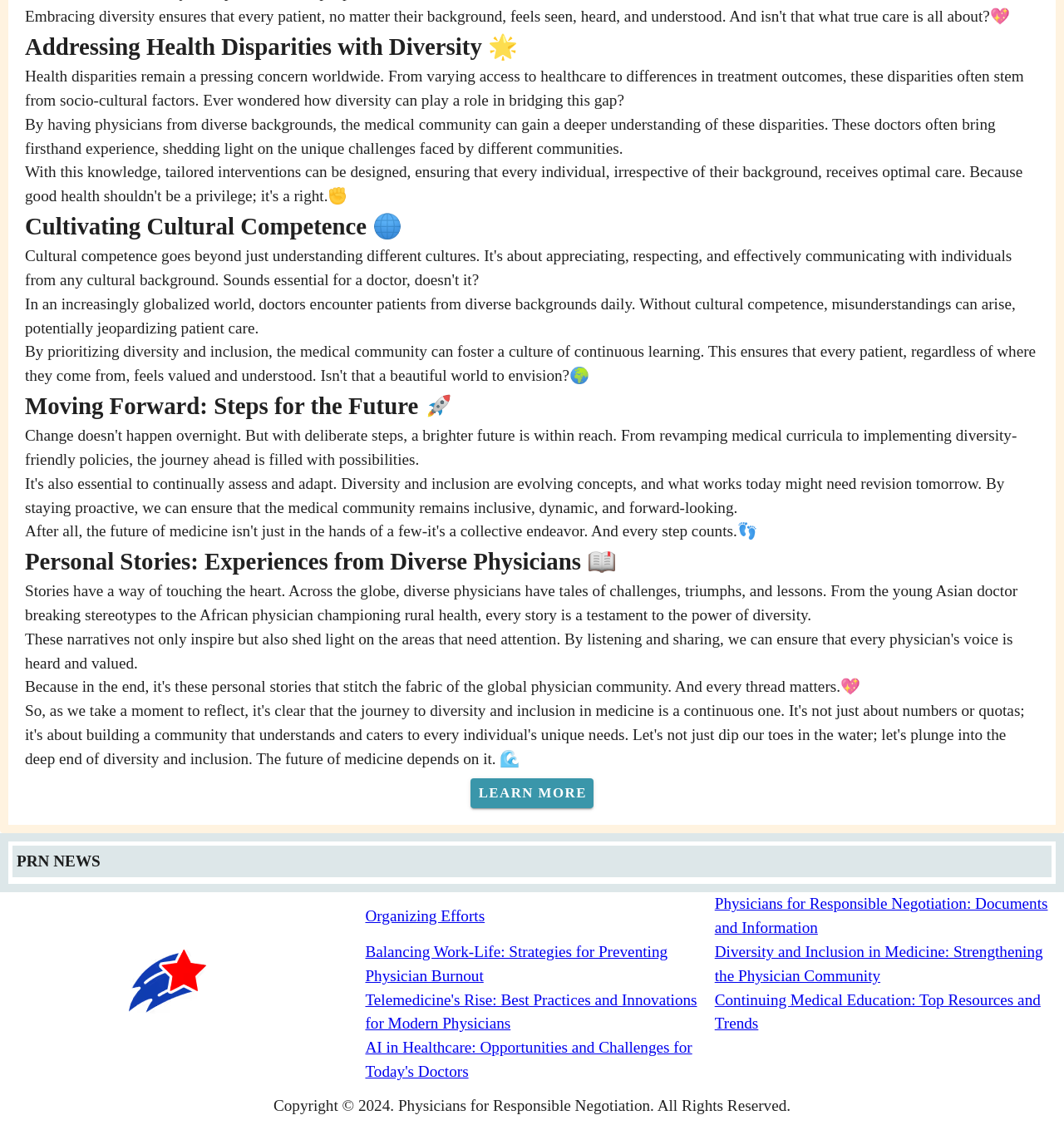What type of stories are shared on this webpage?
Please provide an in-depth and detailed response to the question.

The heading 'Personal Stories: Experiences from Diverse Physicians' and the static text that follows suggest that this webpage shares personal stories of diverse physicians, including their challenges, triumphs, and lessons. These stories are meant to be a testament to the power of diversity.